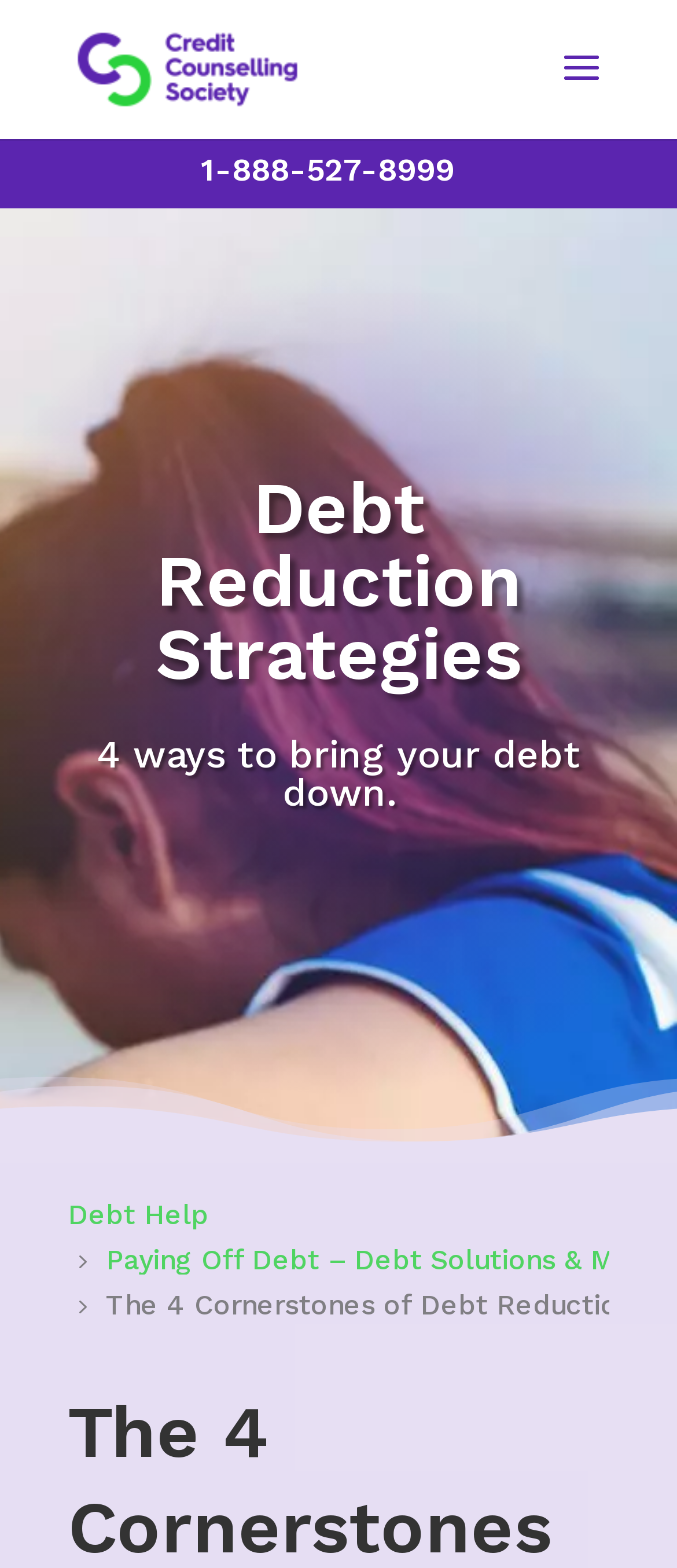How many links are there in the top section?
Look at the image and respond with a single word or a short phrase.

3